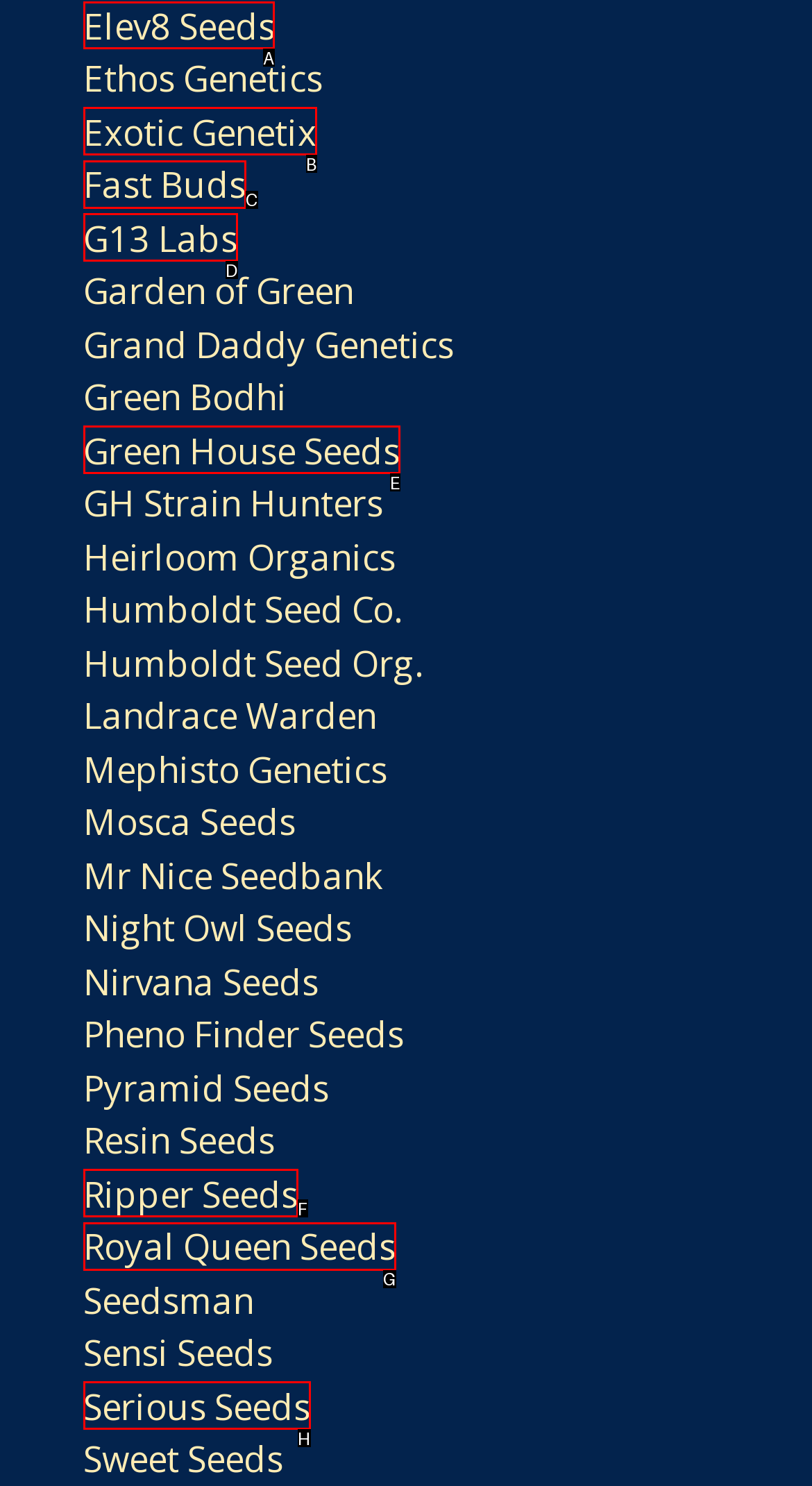Indicate the HTML element that should be clicked to perform the task: visit Elev8 Seeds Reply with the letter corresponding to the chosen option.

A